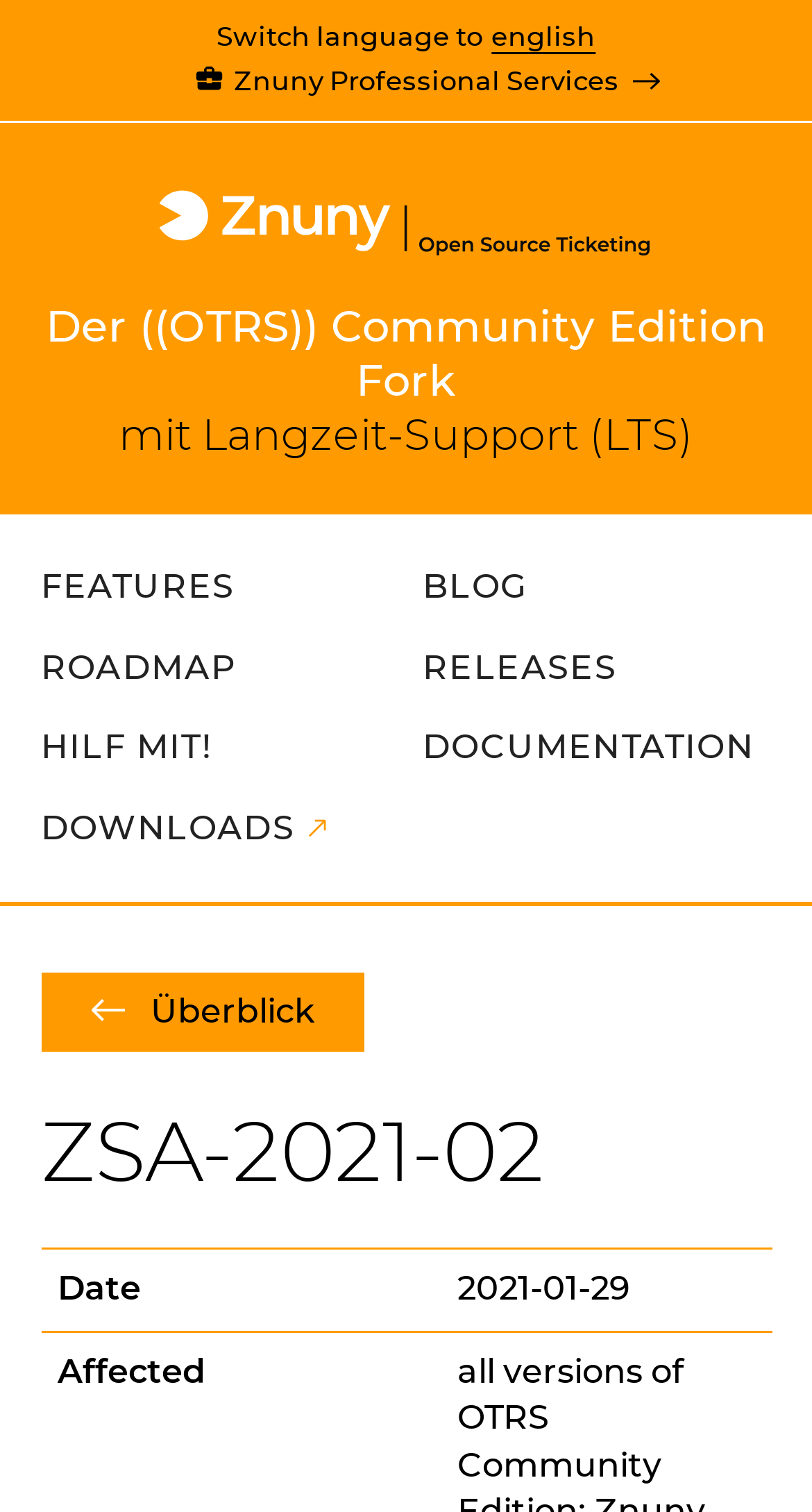What is the name of the community edition fork?
Please answer using one word or phrase, based on the screenshot.

OTRS